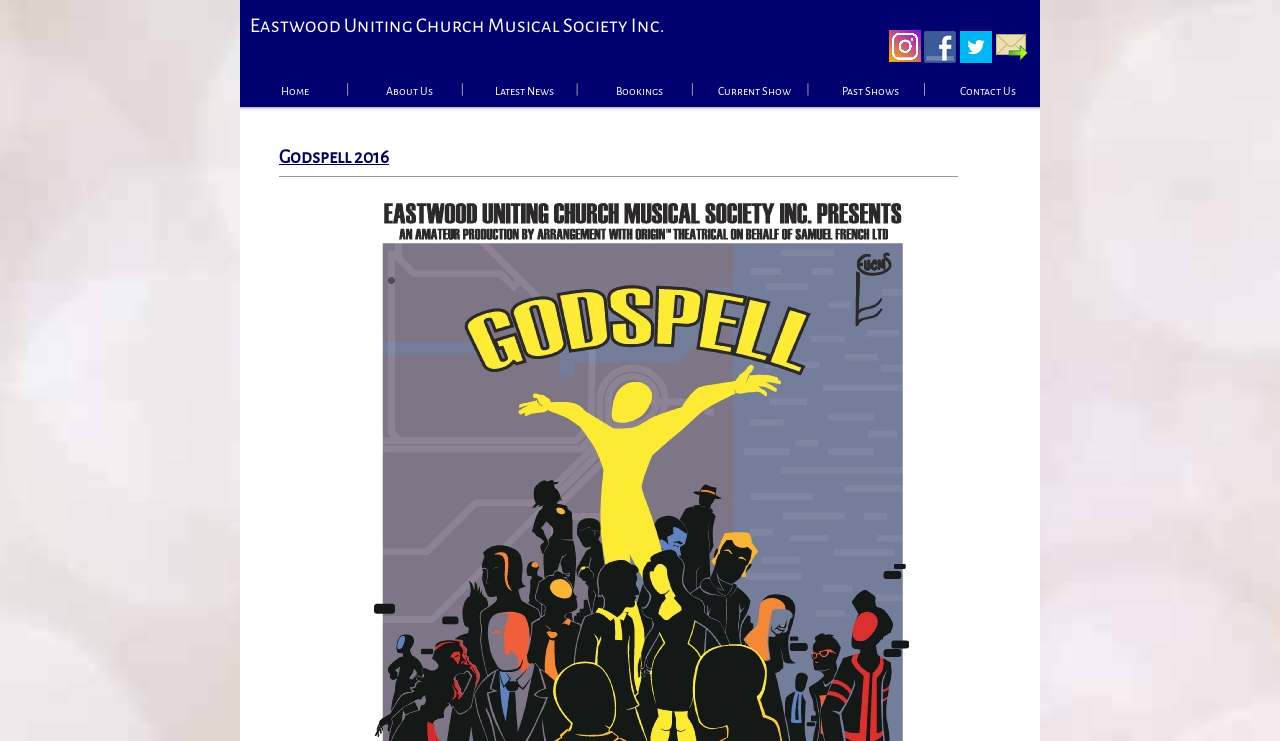Pinpoint the bounding box coordinates of the element you need to click to execute the following instruction: "share on Facebook". The bounding box should be represented by four float numbers between 0 and 1, in the format [left, top, right, bottom].

[0.722, 0.042, 0.747, 0.085]